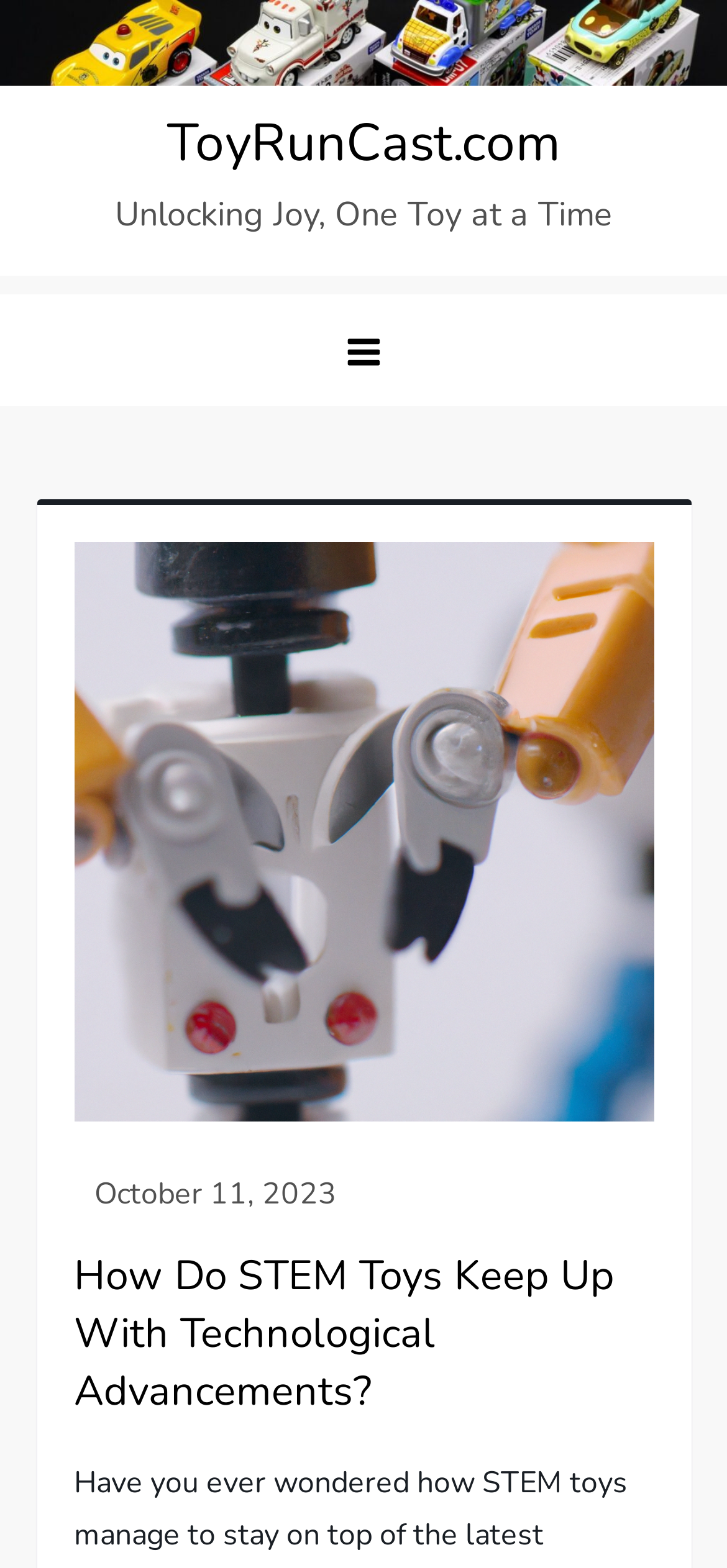Respond to the following question with a brief word or phrase:
What is the tagline of ToyRunCast.com?

Unlocking Joy, One Toy at a Time